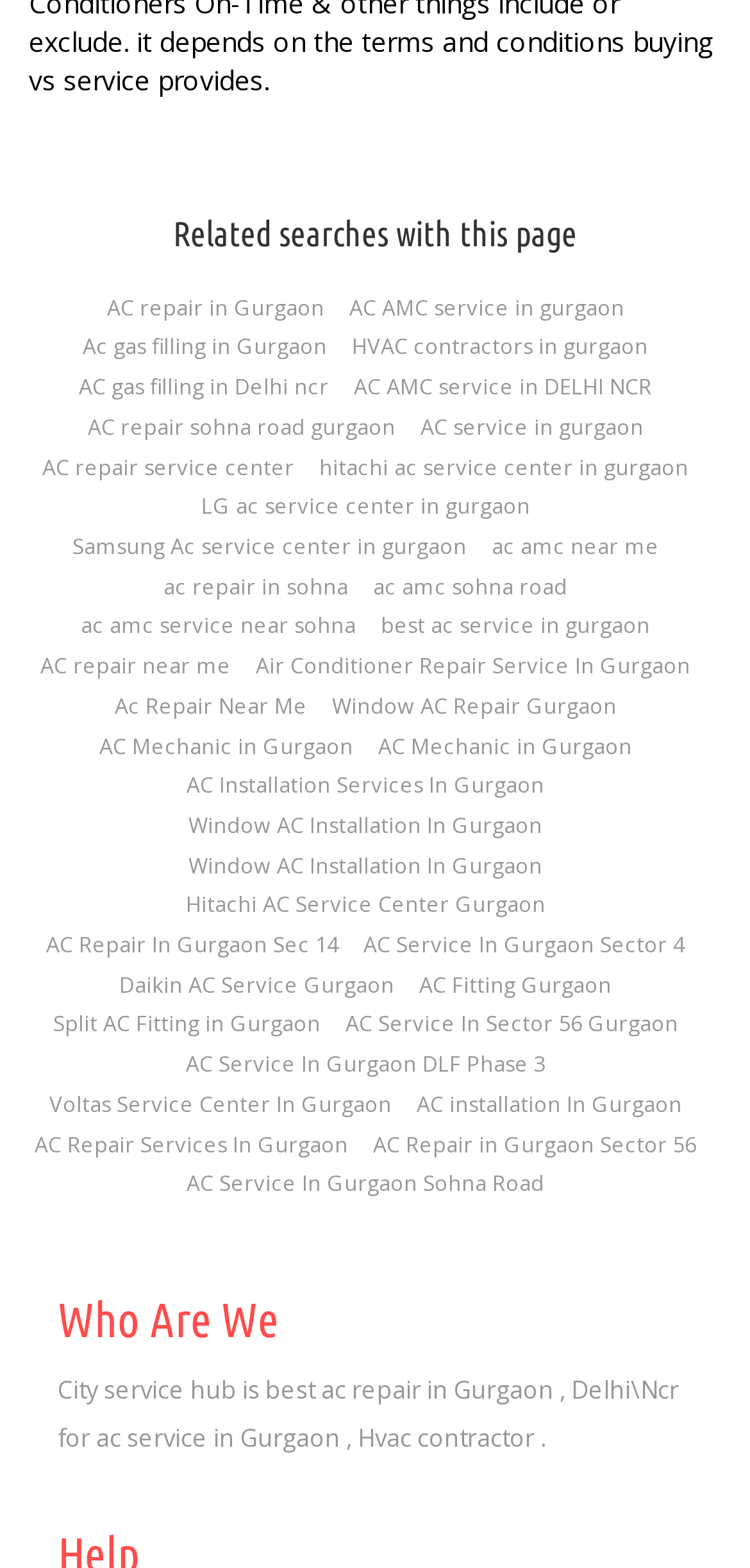Please find the bounding box coordinates of the clickable region needed to complete the following instruction: "Click on 'AC AMC service in gurgaon'". The bounding box coordinates must consist of four float numbers between 0 and 1, i.e., [left, top, right, bottom].

[0.465, 0.186, 0.832, 0.205]